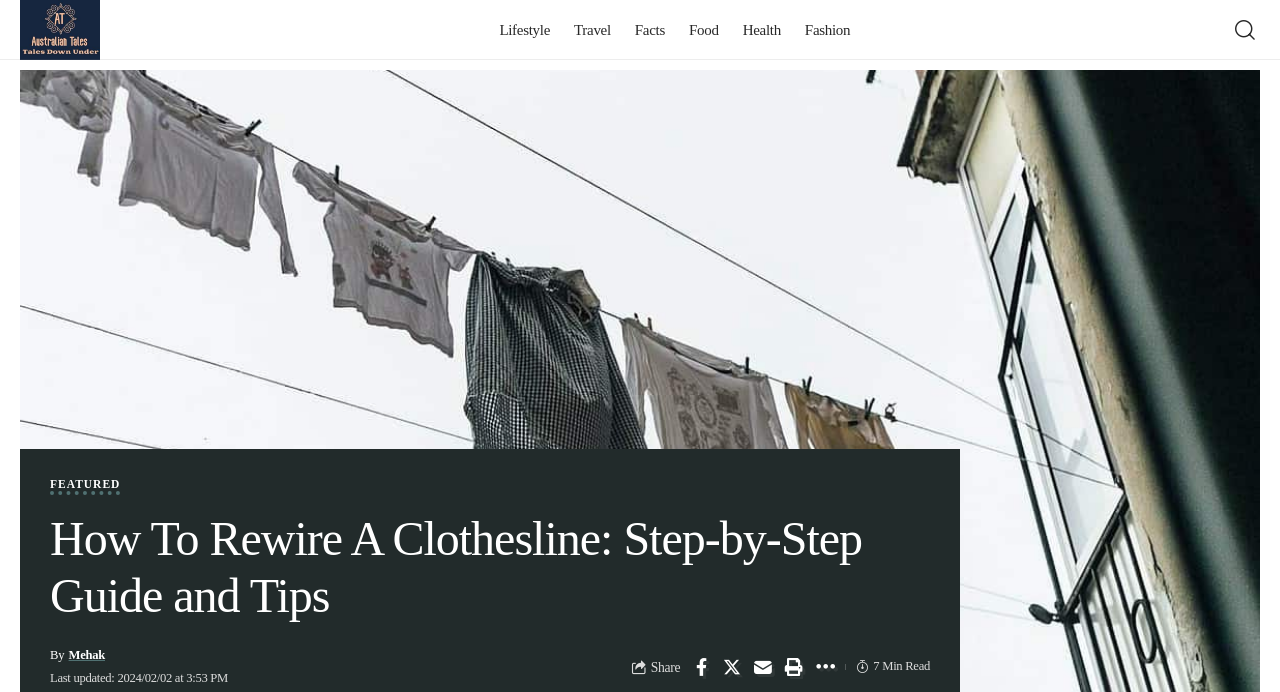Provide a short answer to the following question with just one word or phrase: What is the category of the article 'How To Rewire A Clothesline'?

Lifestyle